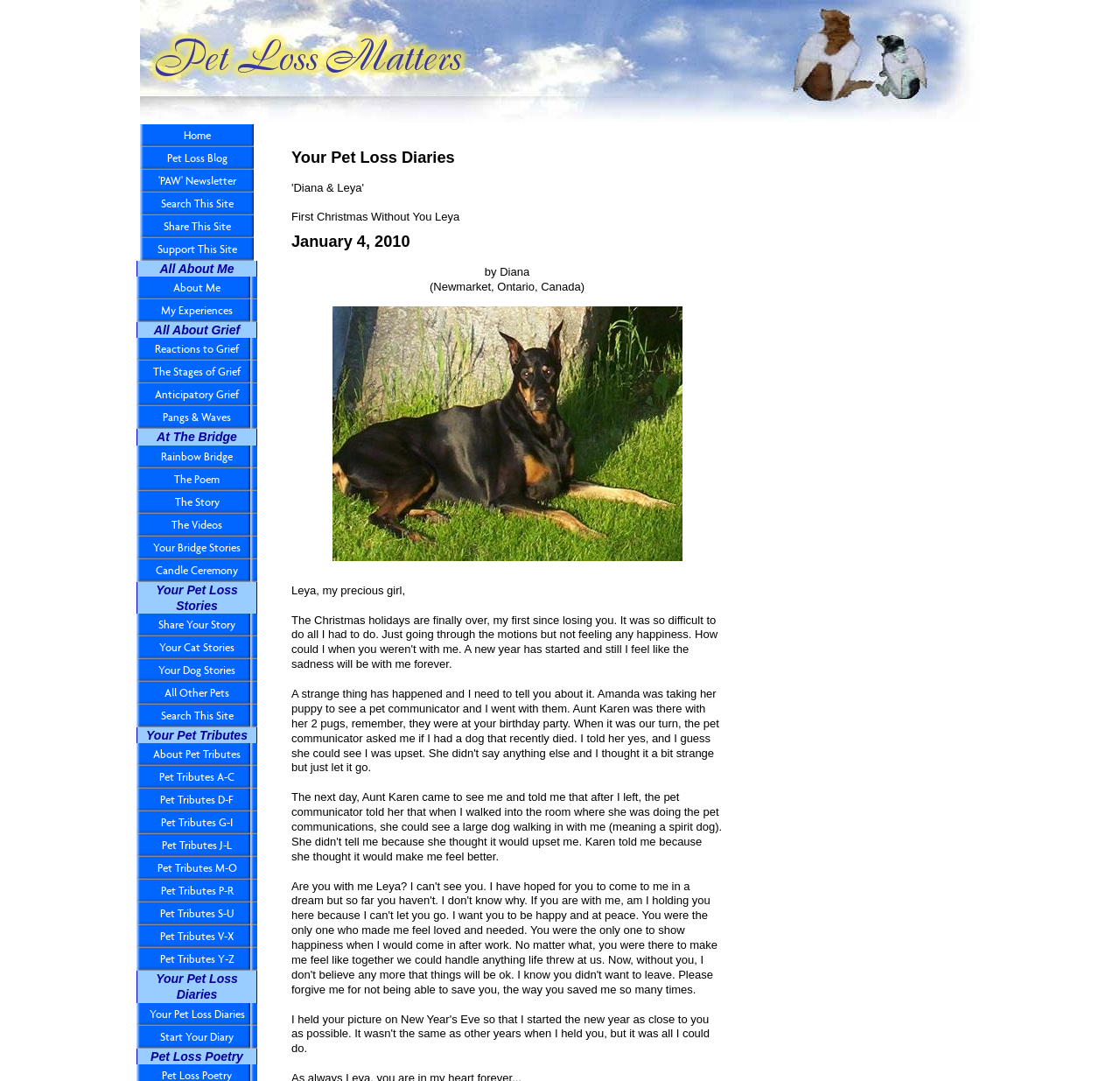Construct a thorough caption encompassing all aspects of the webpage.

This webpage is a personal blog dedicated to pet loss, specifically about a cat named Leya. At the top, there is a heading that reads "Your Pet Loss Diaries 'Diana & Leya' First Christmas Without You Leya January 4, 2010". Below this heading, there are three lines of text: "Leya, my precious girl," "The Christmas holidays are finally over, my first since losing you. It was so difficult to do all I had to do. Just going through". 

On the left side of the page, there is a navigation menu with several sections, including "Home", "Pet Loss Blog", "'PAW' Newsletter", "Search This Site", "Share This Site", and "Support This Site". Below this menu, there are several categories related to pet loss, including "All About Me", "All About Grief", "At The Bridge", "Your Pet Loss Stories", "Your Pet Tributes", "Your Pet Loss Diaries", and "Pet Loss Poetry". Each category has several links to related pages or articles. 

The overall layout of the page is organized, with clear headings and concise text. The use of headings and links helps to create a sense of structure and makes it easy to navigate the page.